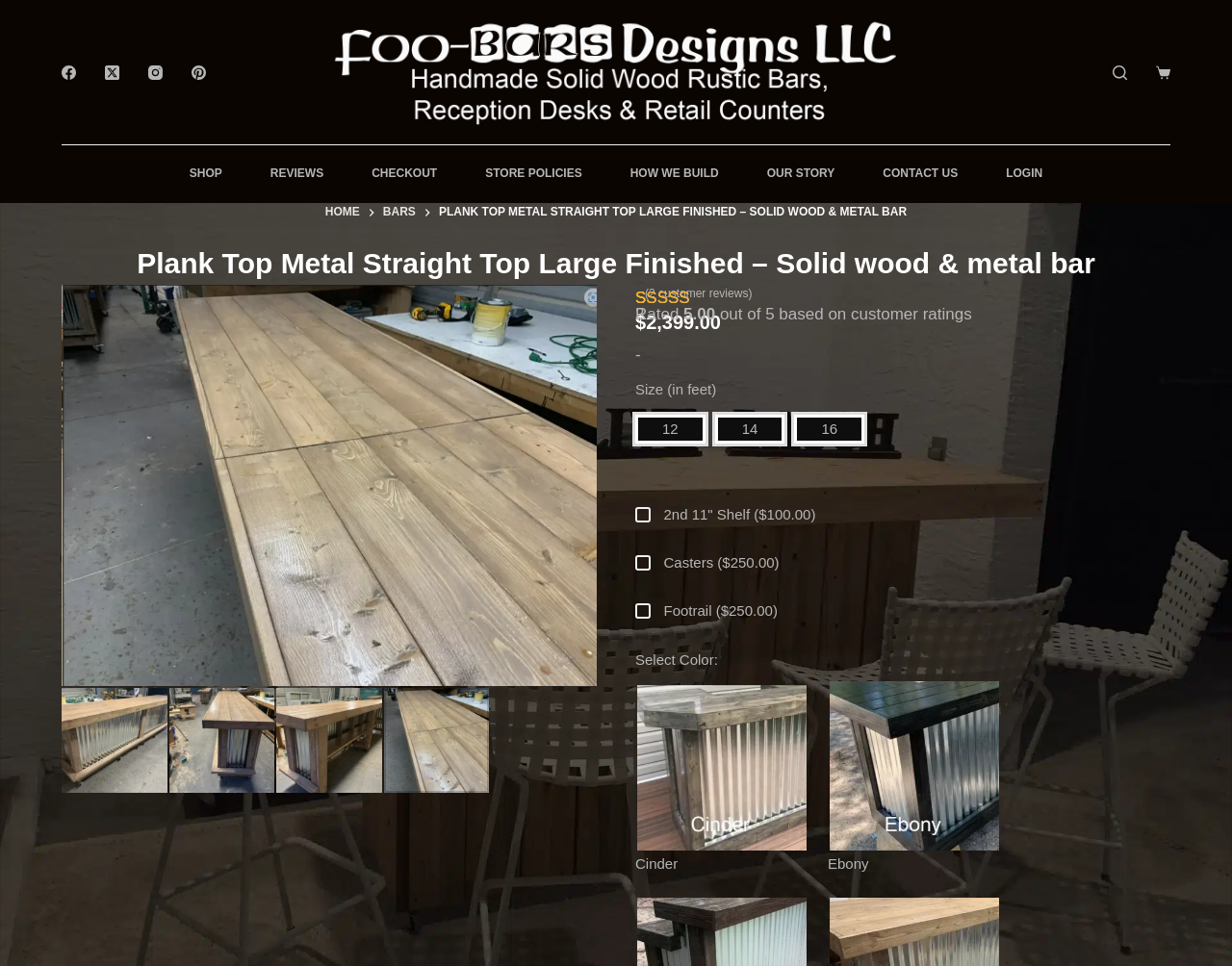Can you extract the headline from the webpage for me?

Plank Top Metal Straight Top Large Finished – Solid wood & metal bar